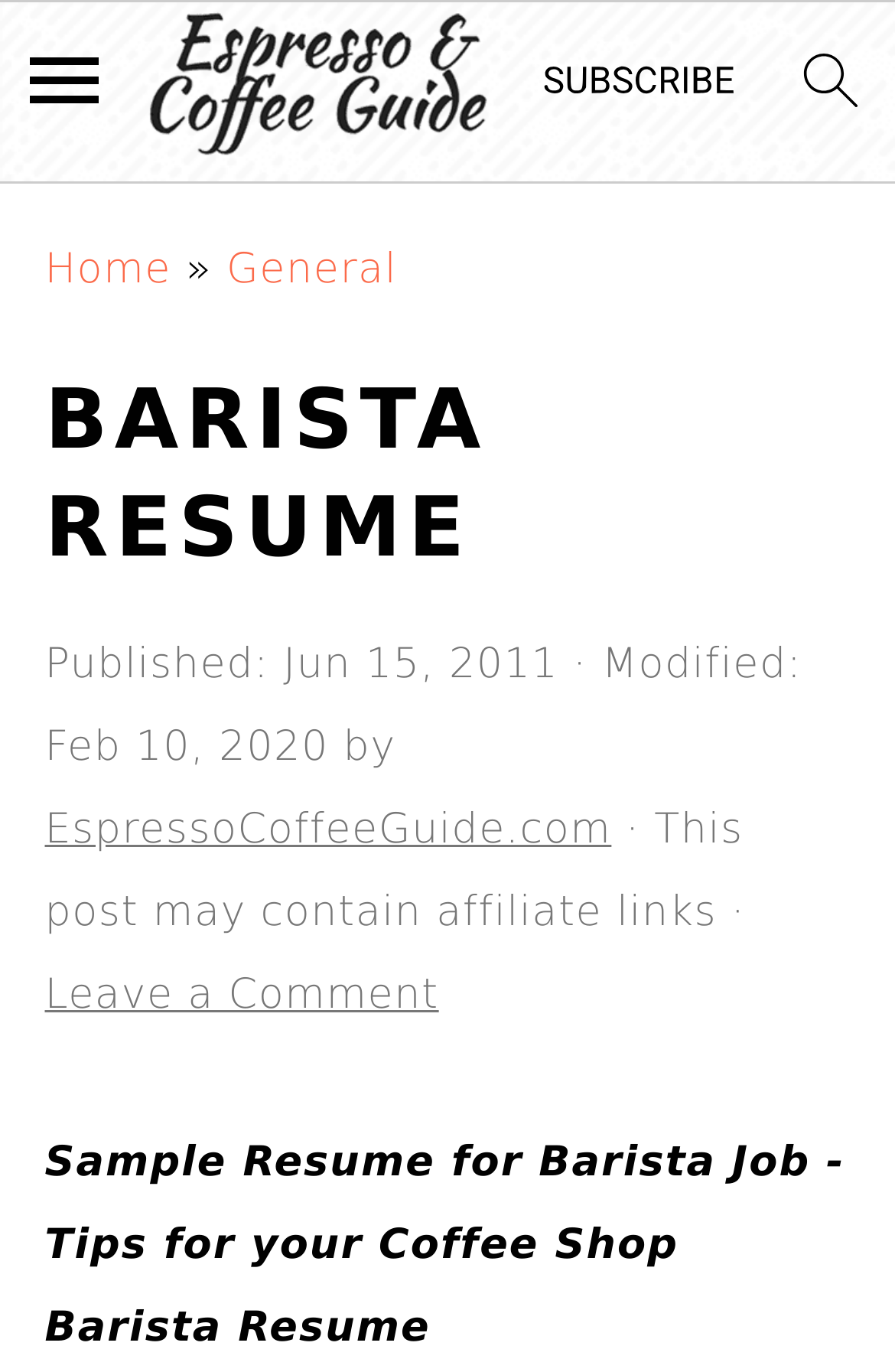Utilize the information from the image to answer the question in detail:
What is the icon next to the 'subscribe' link?

I found the answer by looking at the image element next to the 'subscribe' link, which is likely to be a subscribe icon.